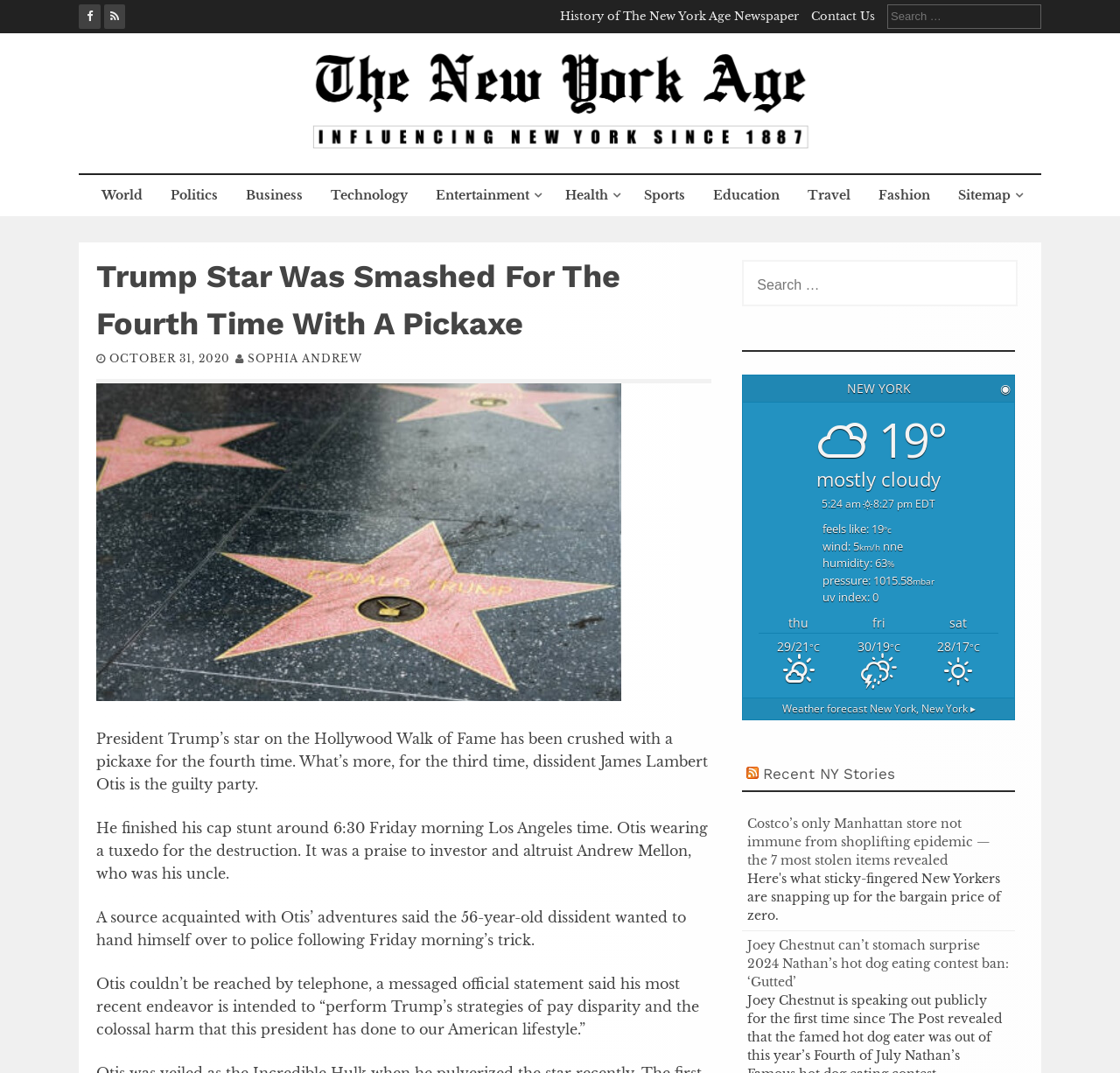Find the bounding box coordinates for the area that must be clicked to perform this action: "Search for something".

[0.792, 0.004, 0.93, 0.027]